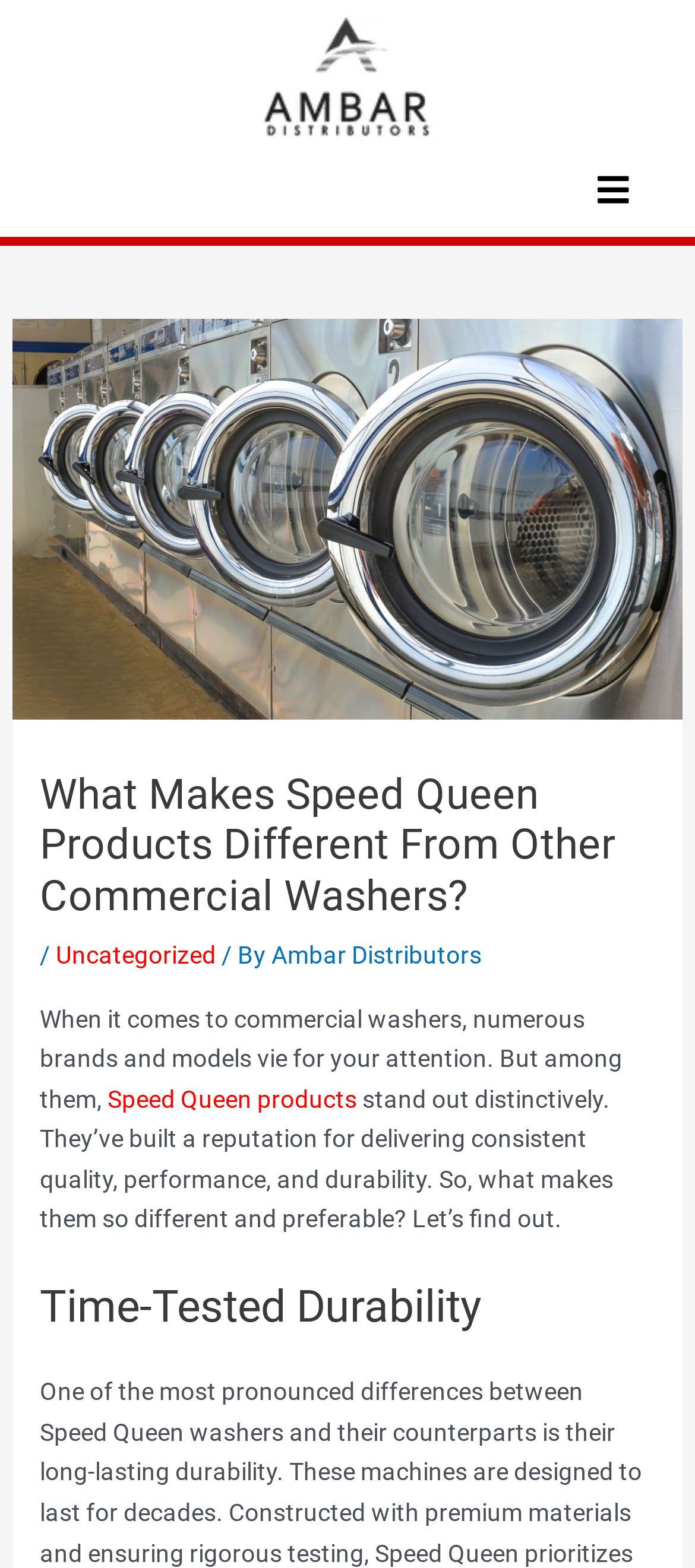Identify the webpage's primary heading and generate its text.

What Makes Speed Queen Products Different From Other Commercial Washers?